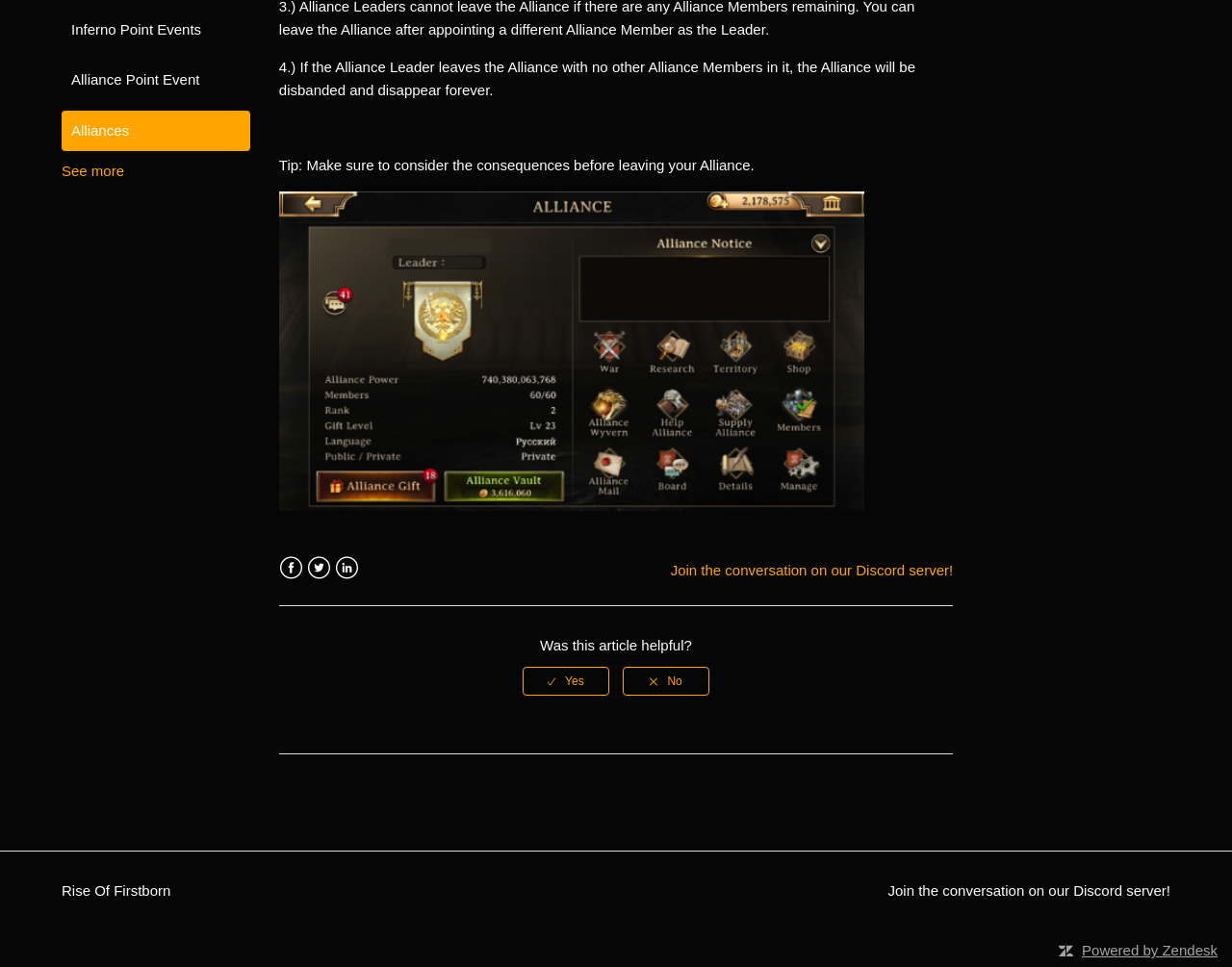Using the description "Powered by Zendesk", predict the bounding box of the relevant HTML element.

[0.878, 0.974, 0.988, 0.991]